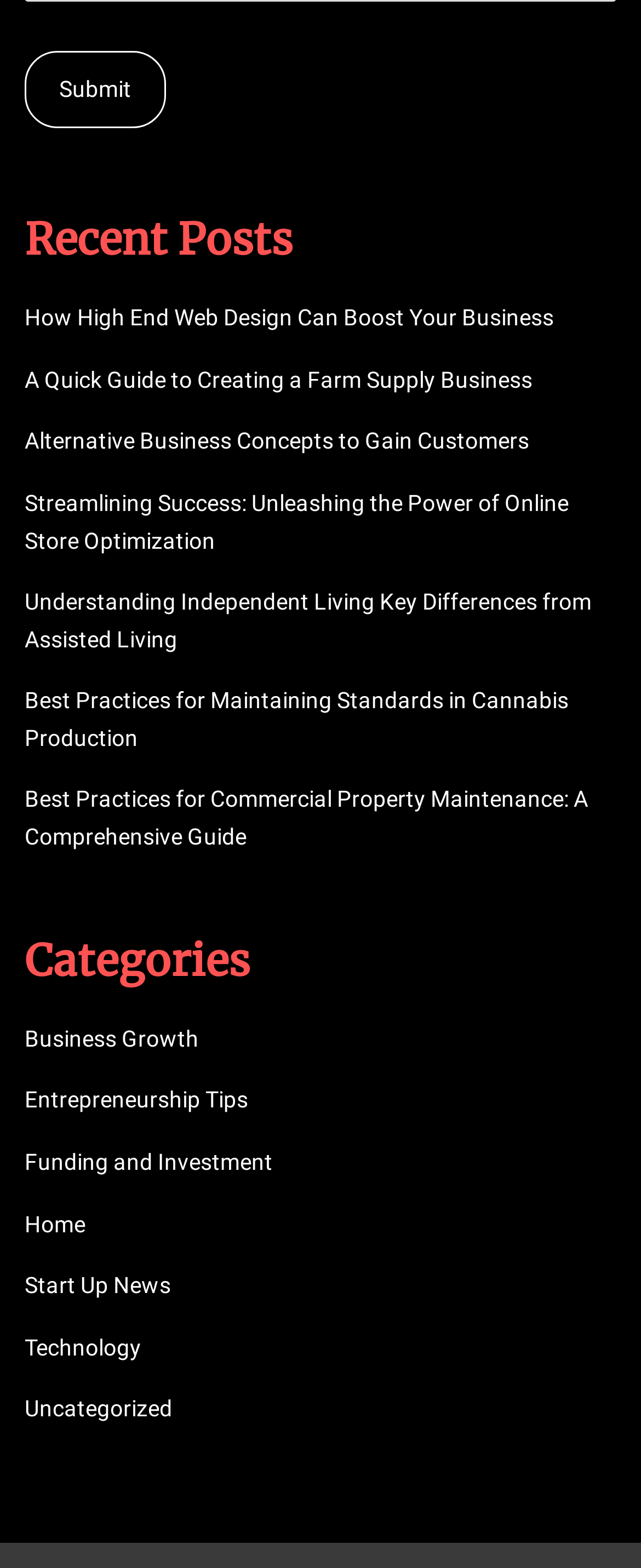From the details in the image, provide a thorough response to the question: How many links are listed under 'Recent Posts'?

There are 6 links listed under the 'Recent Posts' heading, namely 'How High End Web Design Can Boost Your Business', 'A Quick Guide to Creating a Farm Supply Business', 'Alternative Business Concepts to Gain Customers', 'Streamlining Success: Unleashing the Power of Online Store Optimization', 'Understanding Independent Living Key Differences from Assisted Living', and 'Best Practices for Maintaining Standards in Cannabis Production'.